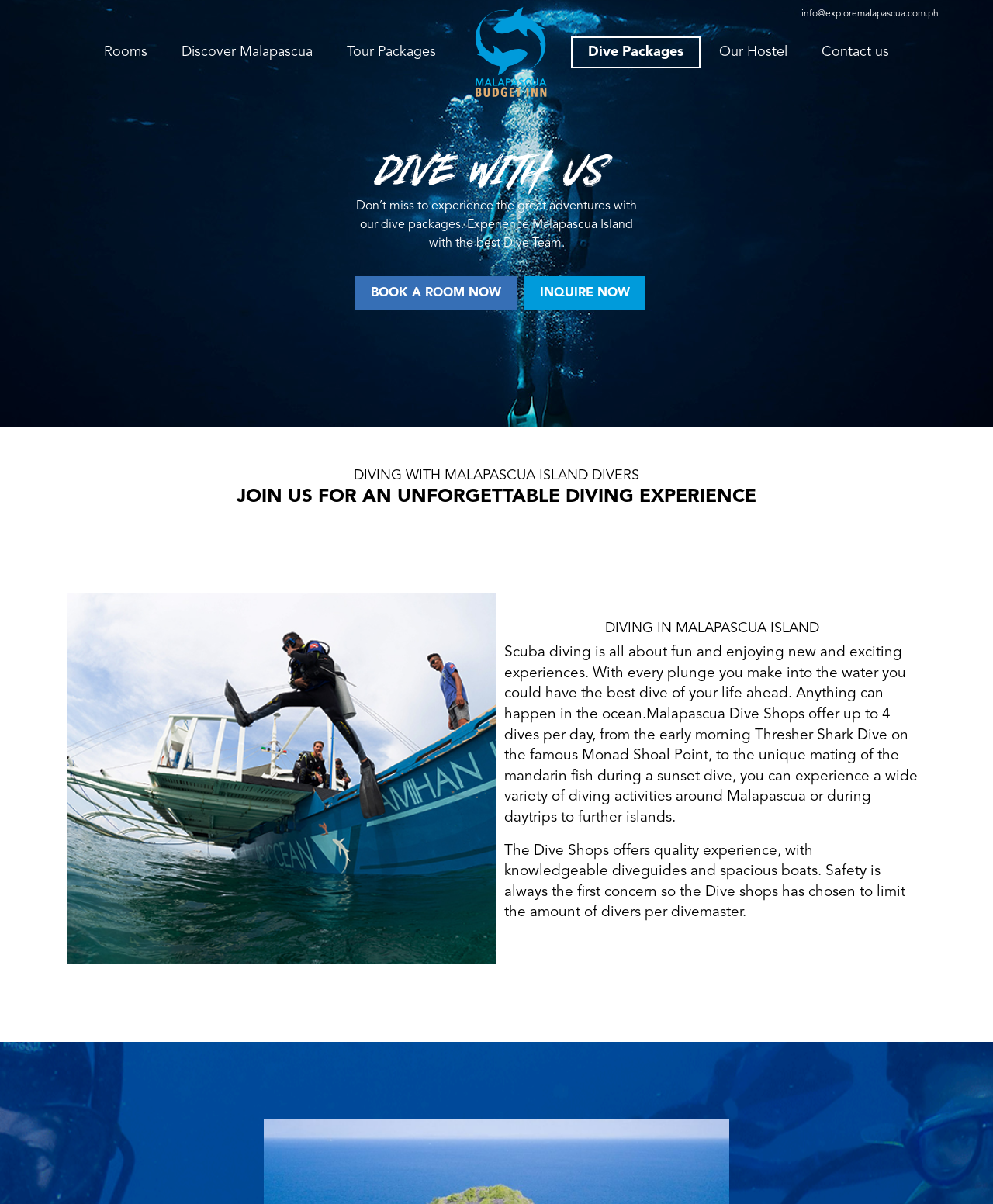Find the bounding box coordinates of the element you need to click on to perform this action: 'Book a room now'. The coordinates should be represented by four float values between 0 and 1, in the format [left, top, right, bottom].

[0.358, 0.229, 0.52, 0.258]